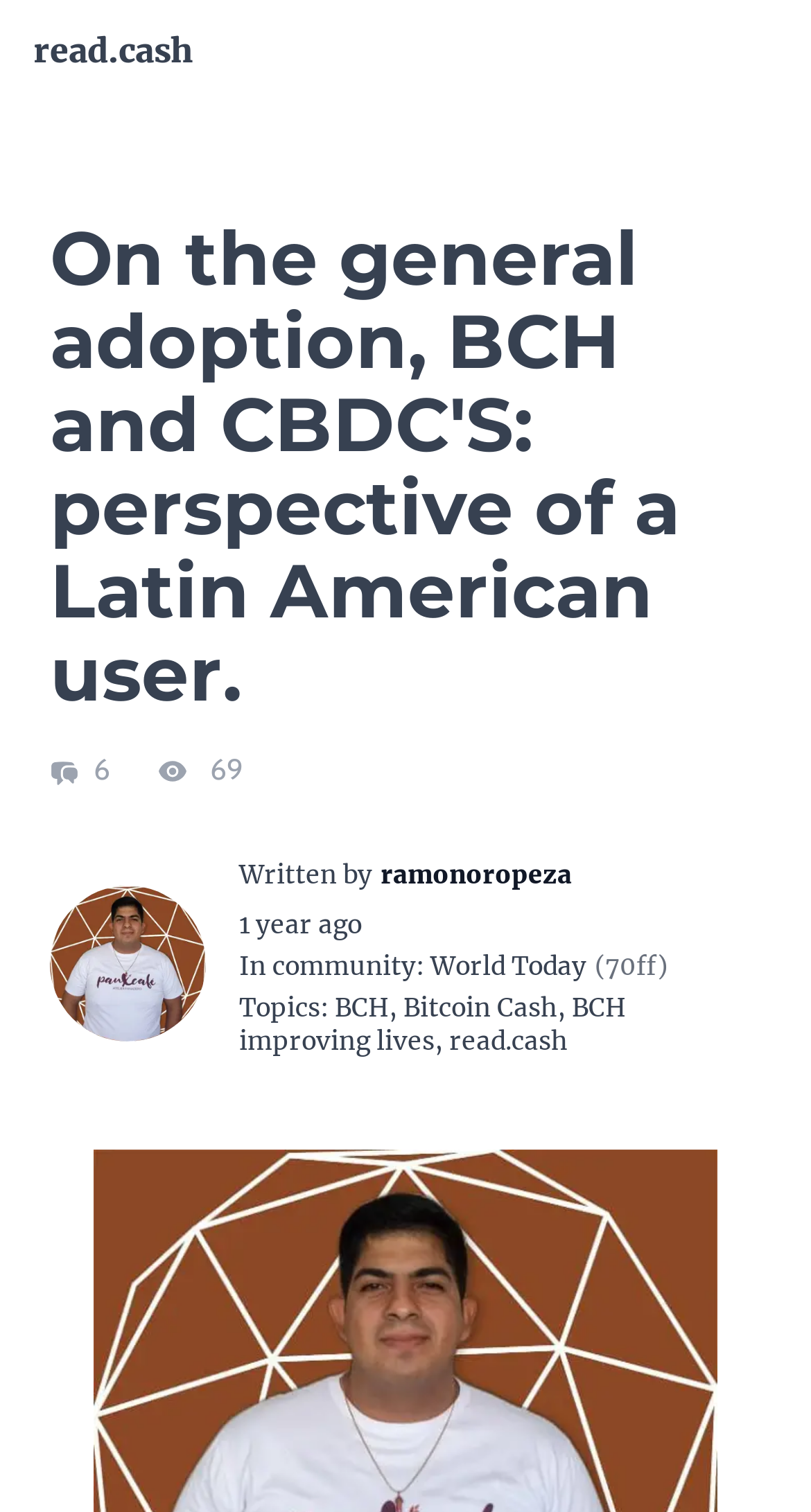Show the bounding box coordinates of the region that should be clicked to follow the instruction: "explore the topic of BCH."

[0.413, 0.656, 0.479, 0.676]